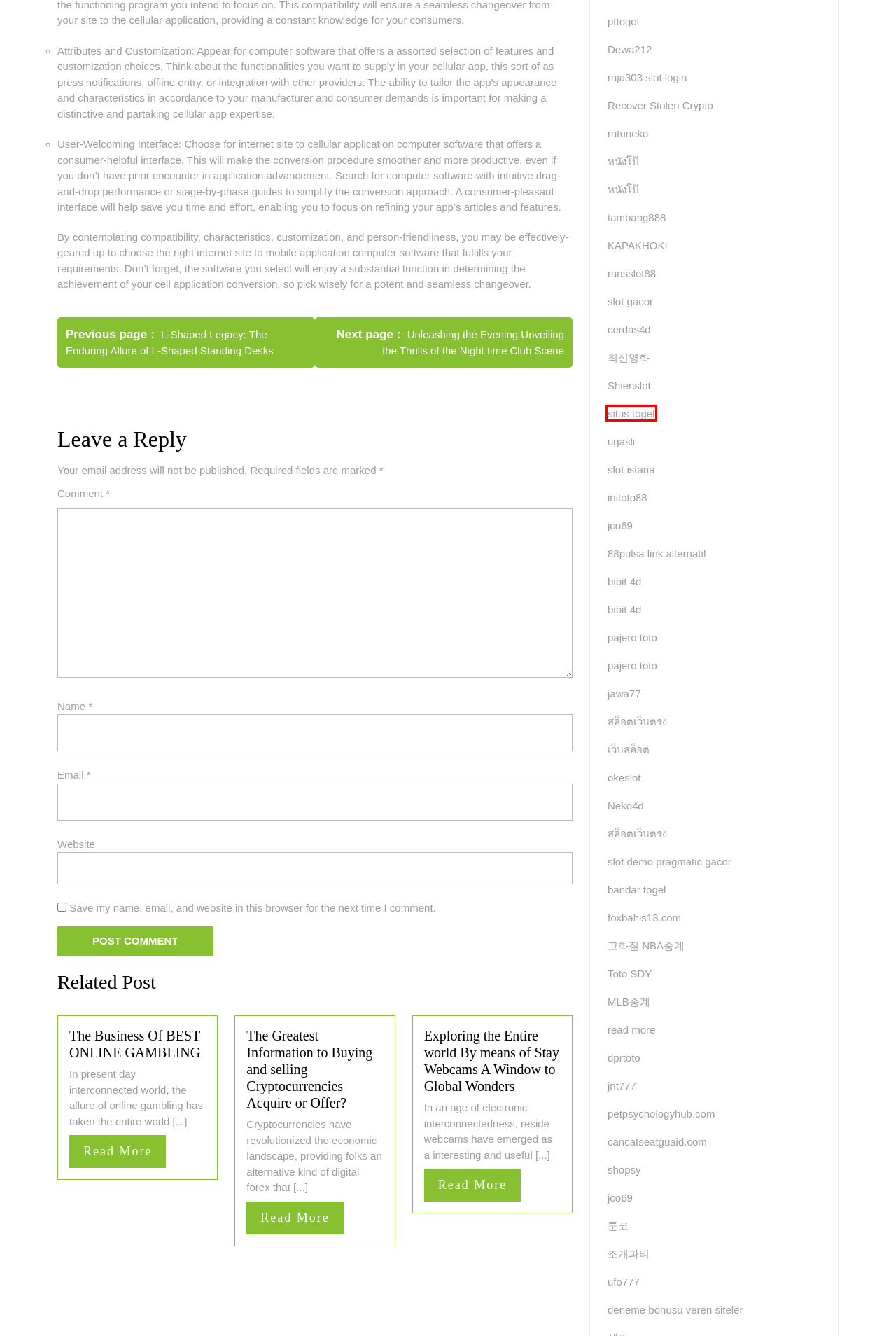You have received a screenshot of a webpage with a red bounding box indicating a UI element. Please determine the most fitting webpage description that matches the new webpage after clicking on the indicated element. The choices are:
A. 툰코 - 최신주소 안내 페이지 | TOONKOR
B. User Shopping Joy - never-ending cycle.
C. SUHUSAWER > suhu sawer Merupakan Situs Slot Online Ter The Best
D. NBA티비코리아 - NBA티비, NBA, NBA중계, NBA하이라이트, NBA소식, NBA뉴스, NBA무료중계, 무료NBA중계, 해외축구중계, 무료 실시간 TV 중계, 그린티비
E. The Greatest Information to Buying and selling Cryptocurrencies Acquire or Offer? – YOU LIKE IT
F. CERDAS4D | Situs Slot Gampang Maxwin dan Gacor #1
G. Home - can cats eat guaid
H. Hotogel - Situs Resmi Bandar Togel Online Terpercaya Di Indonesia

H